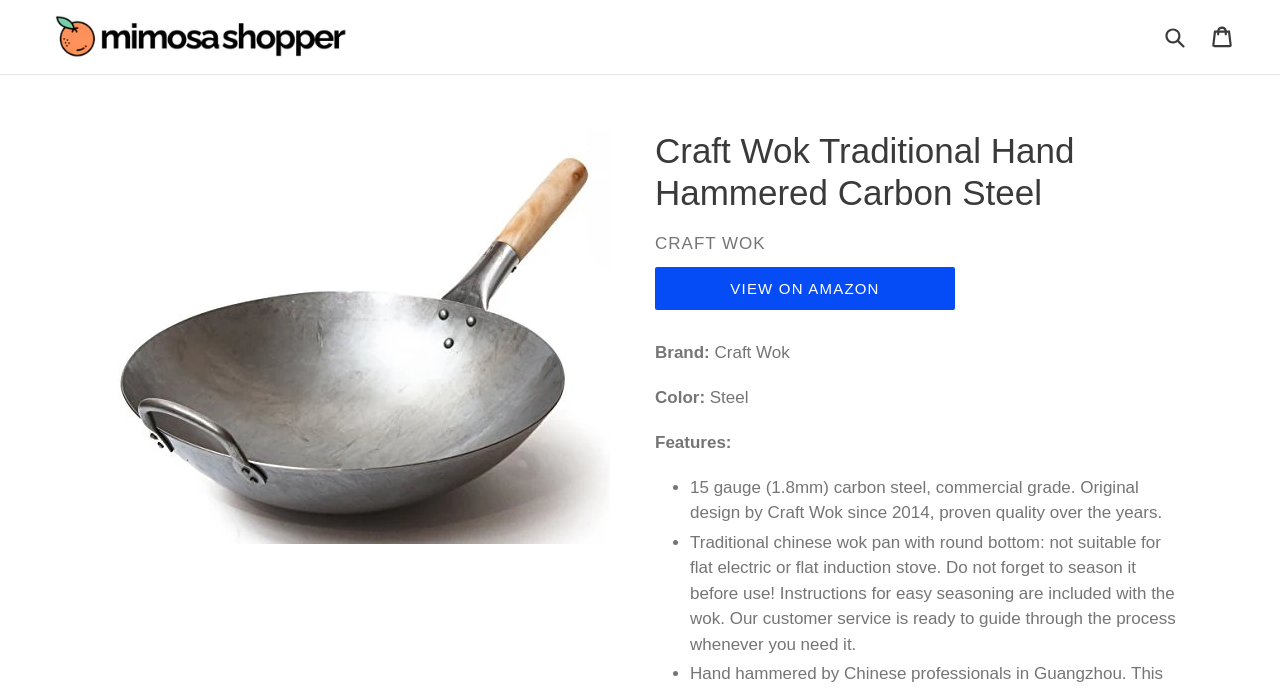Using the information shown in the image, answer the question with as much detail as possible: What is included with the wok?

I found that instructions for easy seasoning are included with the wok by looking at the text 'Instructions for easy seasoning are included with the wok.' on the webpage.